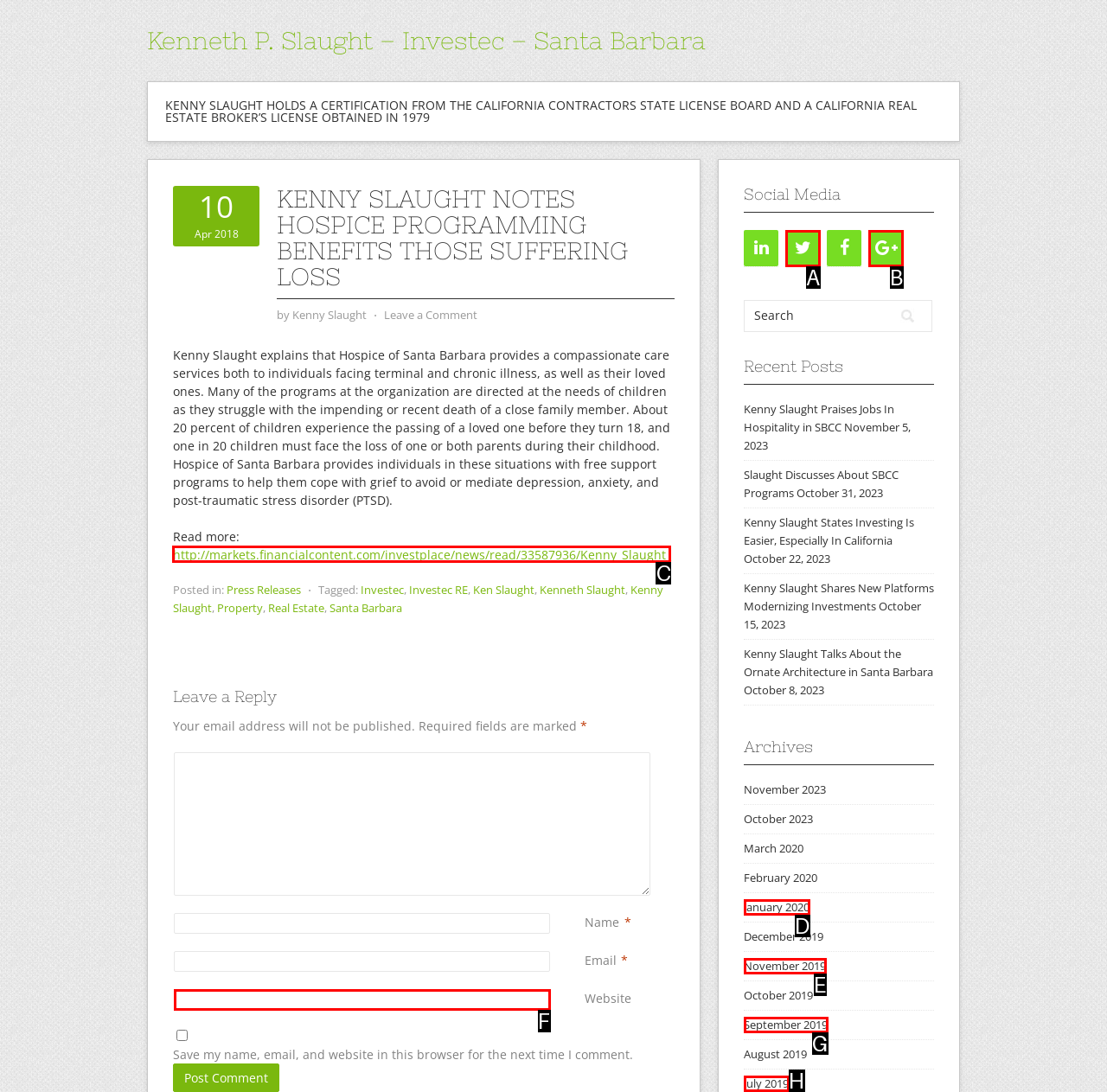Find the correct option to complete this instruction: Click on the link to read more about Kenny Slaught's notes on hospice programming benefits. Reply with the corresponding letter.

C